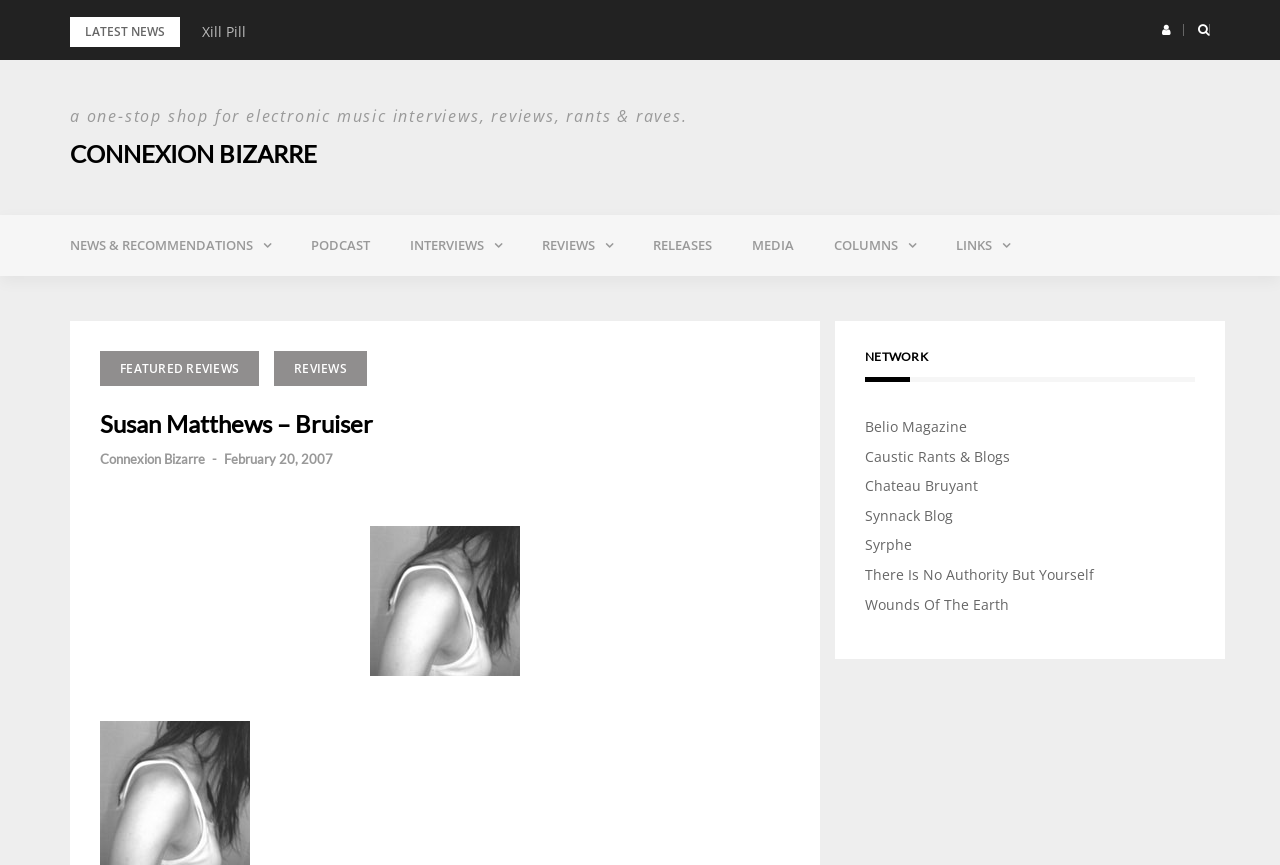Could you locate the bounding box coordinates for the section that should be clicked to accomplish this task: "Go to the 'NEWS & RECOMMENDATIONS' section".

[0.039, 0.249, 0.227, 0.319]